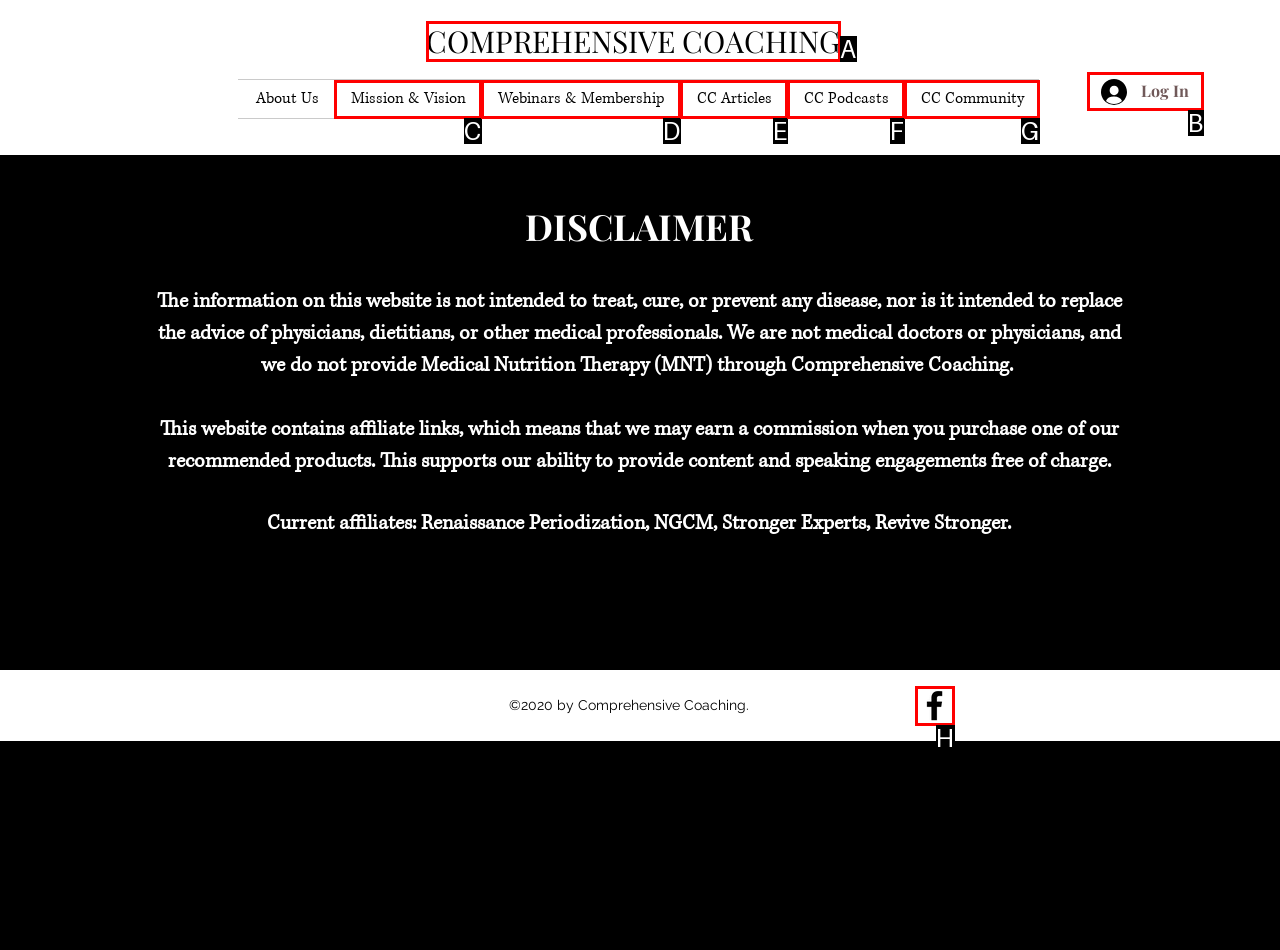Point out the option that aligns with the description: Log In
Provide the letter of the corresponding choice directly.

B